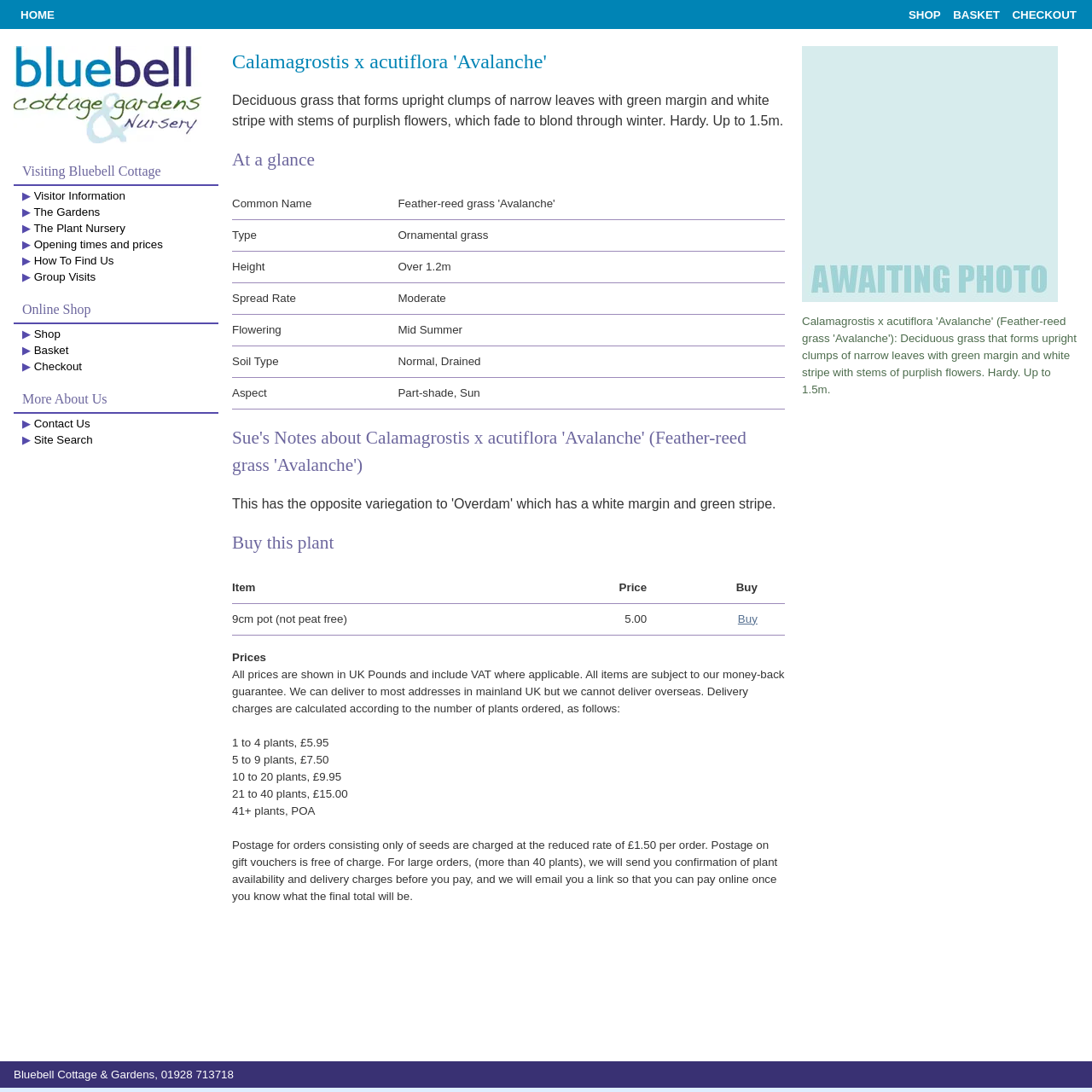Please find the bounding box coordinates for the clickable element needed to perform this instruction: "search the site".

[0.012, 0.395, 0.2, 0.41]